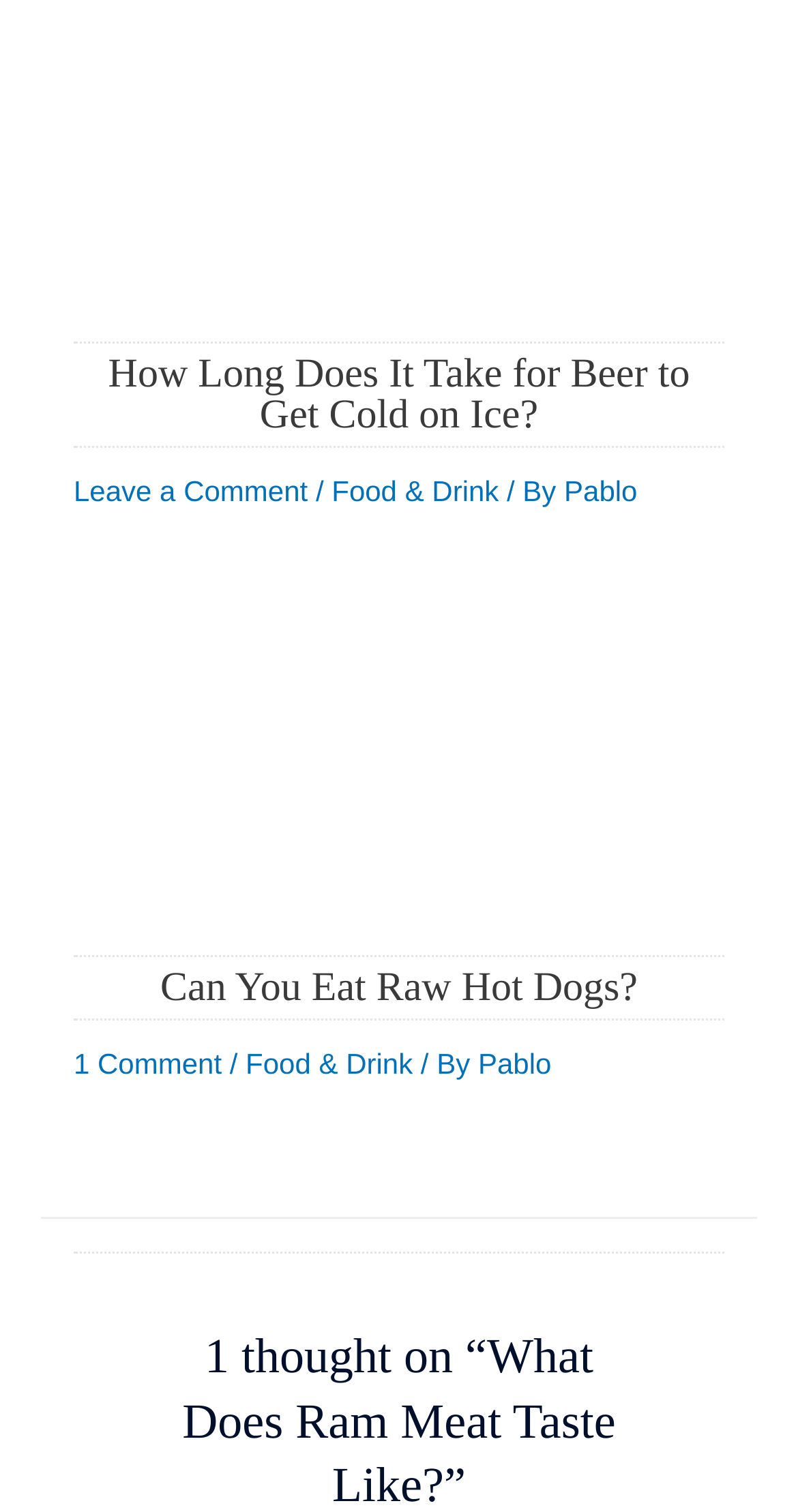Calculate the bounding box coordinates for the UI element based on the following description: "Leave a Comment". Ensure the coordinates are four float numbers between 0 and 1, i.e., [left, top, right, bottom].

[0.092, 0.313, 0.386, 0.335]